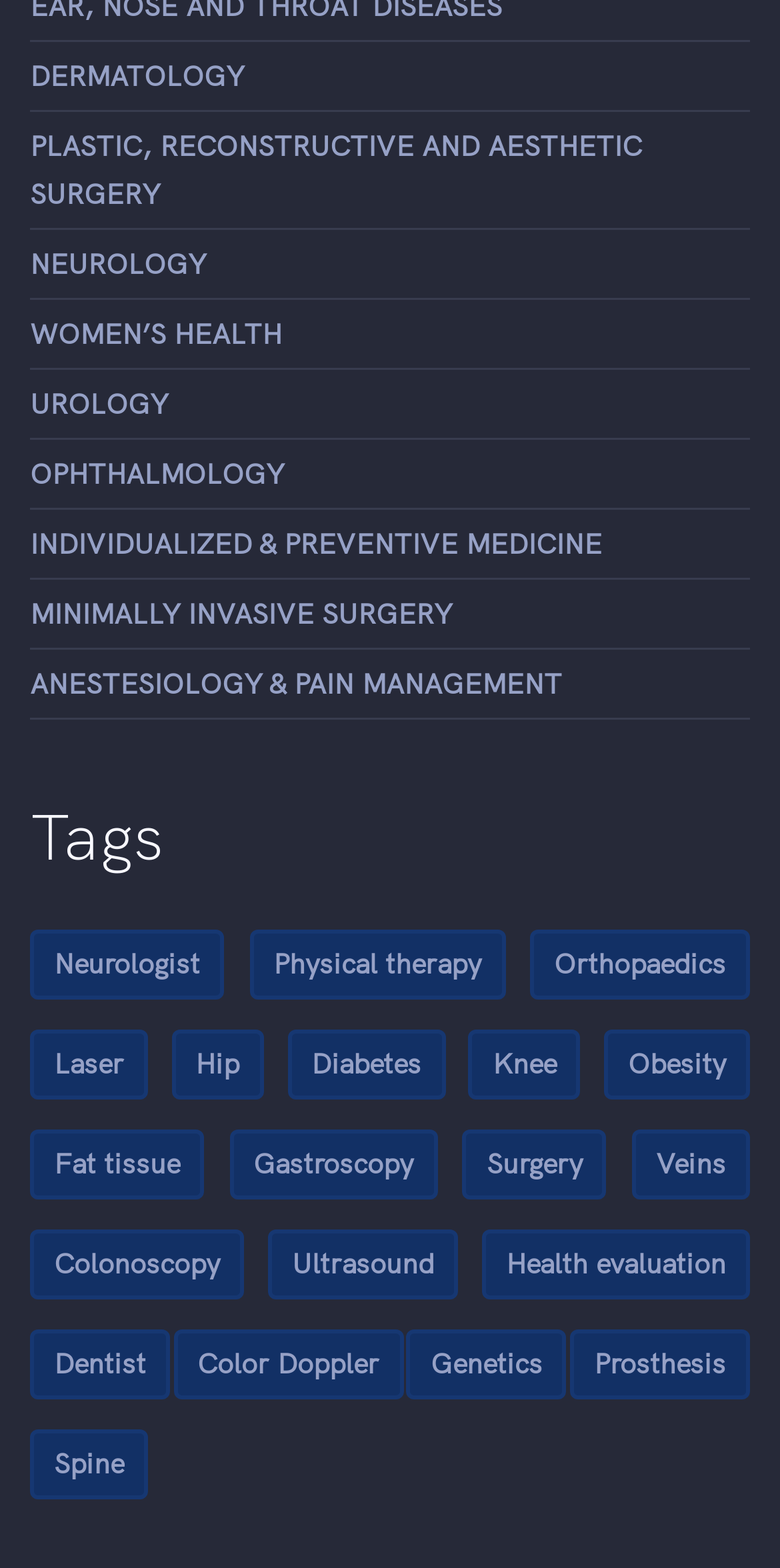Please find the bounding box coordinates of the element that you should click to achieve the following instruction: "Check out Spine". The coordinates should be presented as four float numbers between 0 and 1: [left, top, right, bottom].

[0.038, 0.912, 0.19, 0.956]